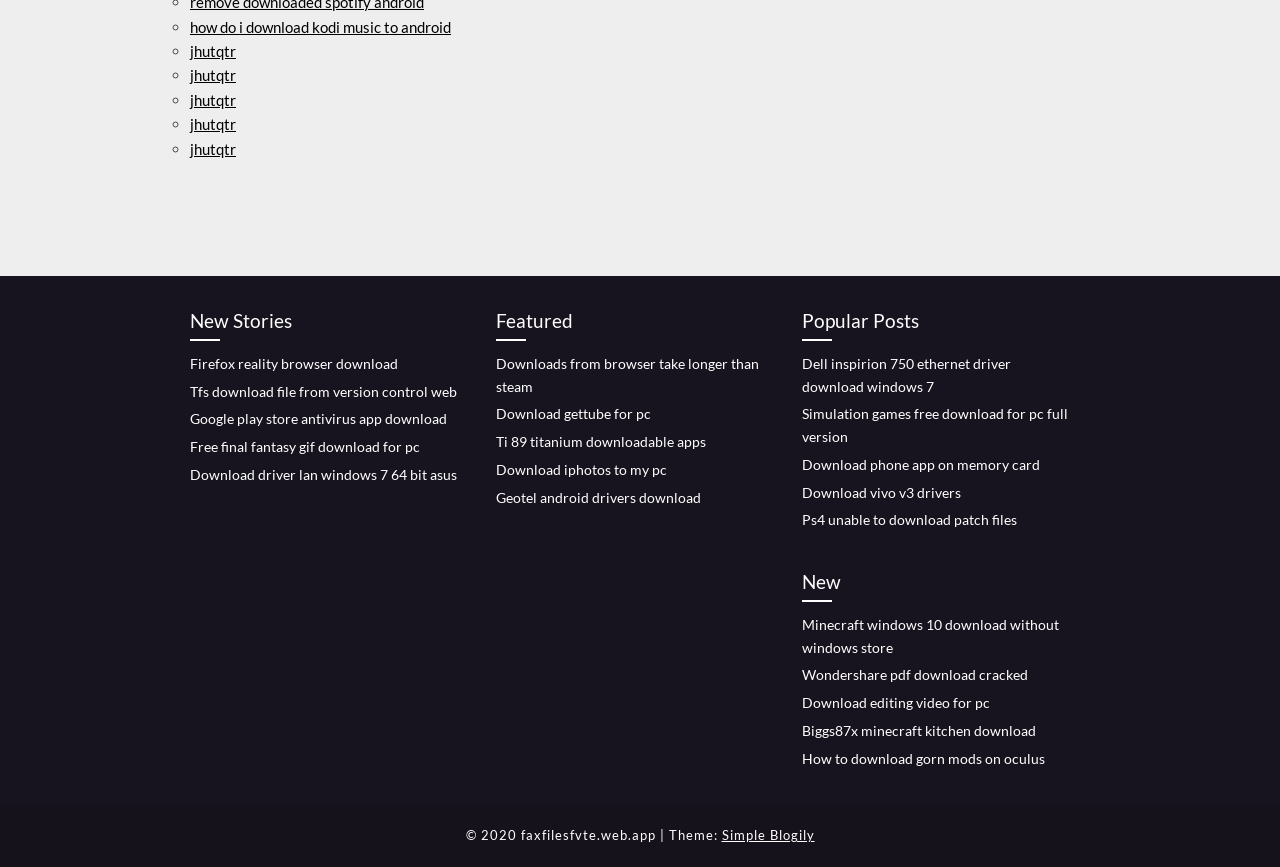Please determine the bounding box coordinates of the element's region to click for the following instruction: "Click on 'Firefox reality browser download'".

[0.148, 0.409, 0.311, 0.429]